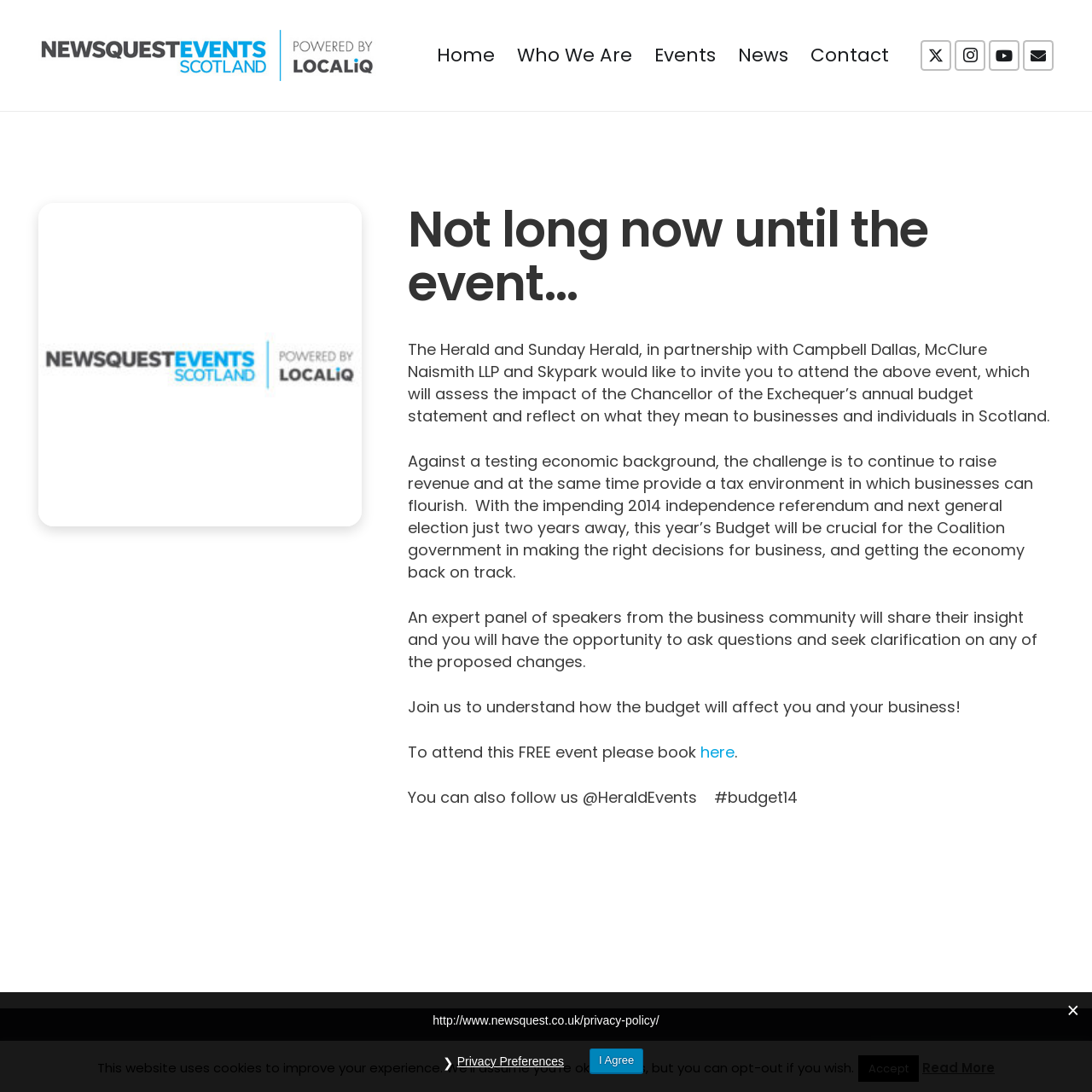Carefully observe the image and respond to the question with a detailed answer:
How can you attend the event?

You can attend the event by booking through the link provided in the fifth paragraph of the main content, where it says 'To attend this FREE event please book here'.